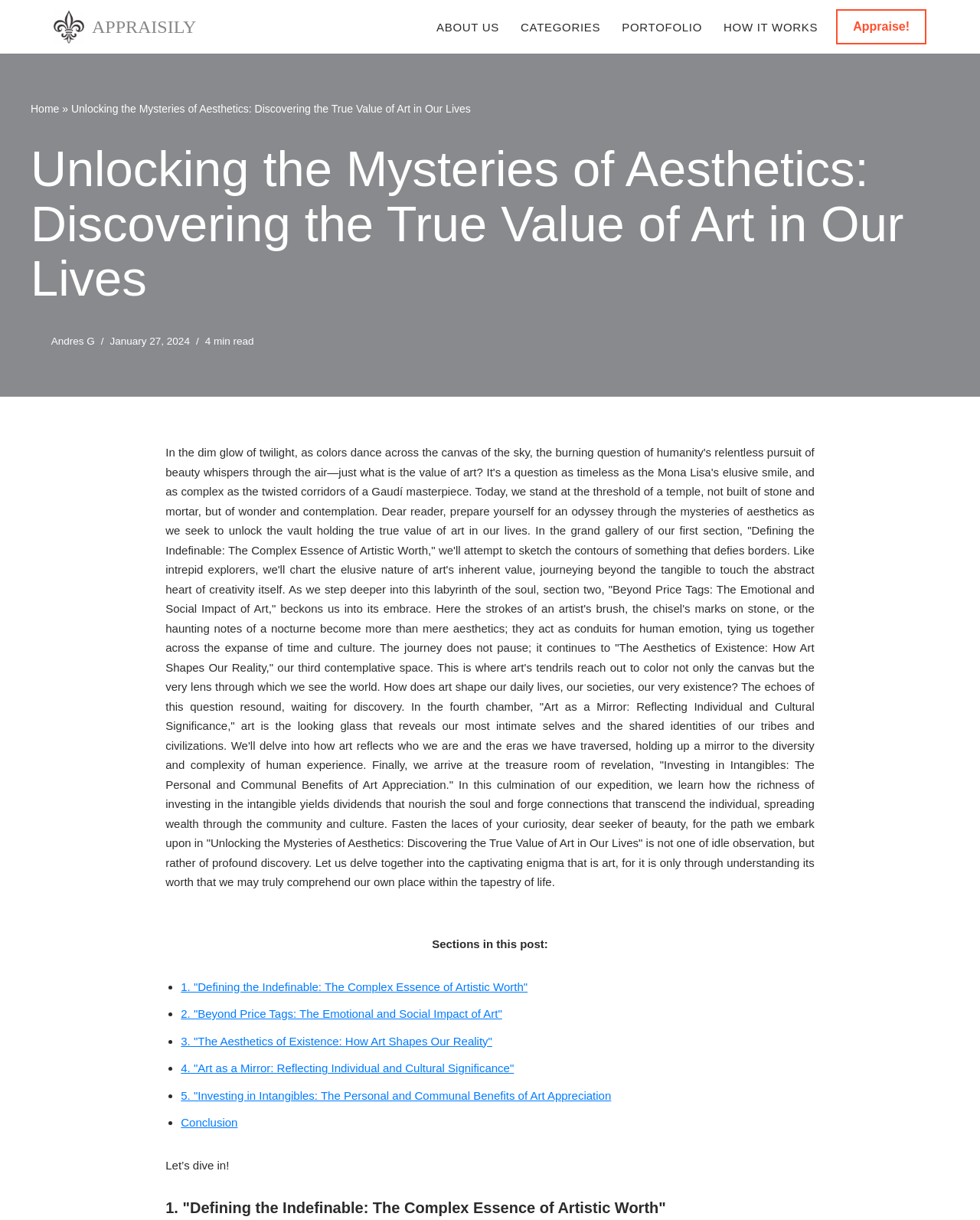Pinpoint the bounding box coordinates of the element to be clicked to execute the instruction: "Explore 'Defining the Indefinable: The Complex Essence of Artistic Worth'".

[0.185, 0.803, 0.538, 0.814]